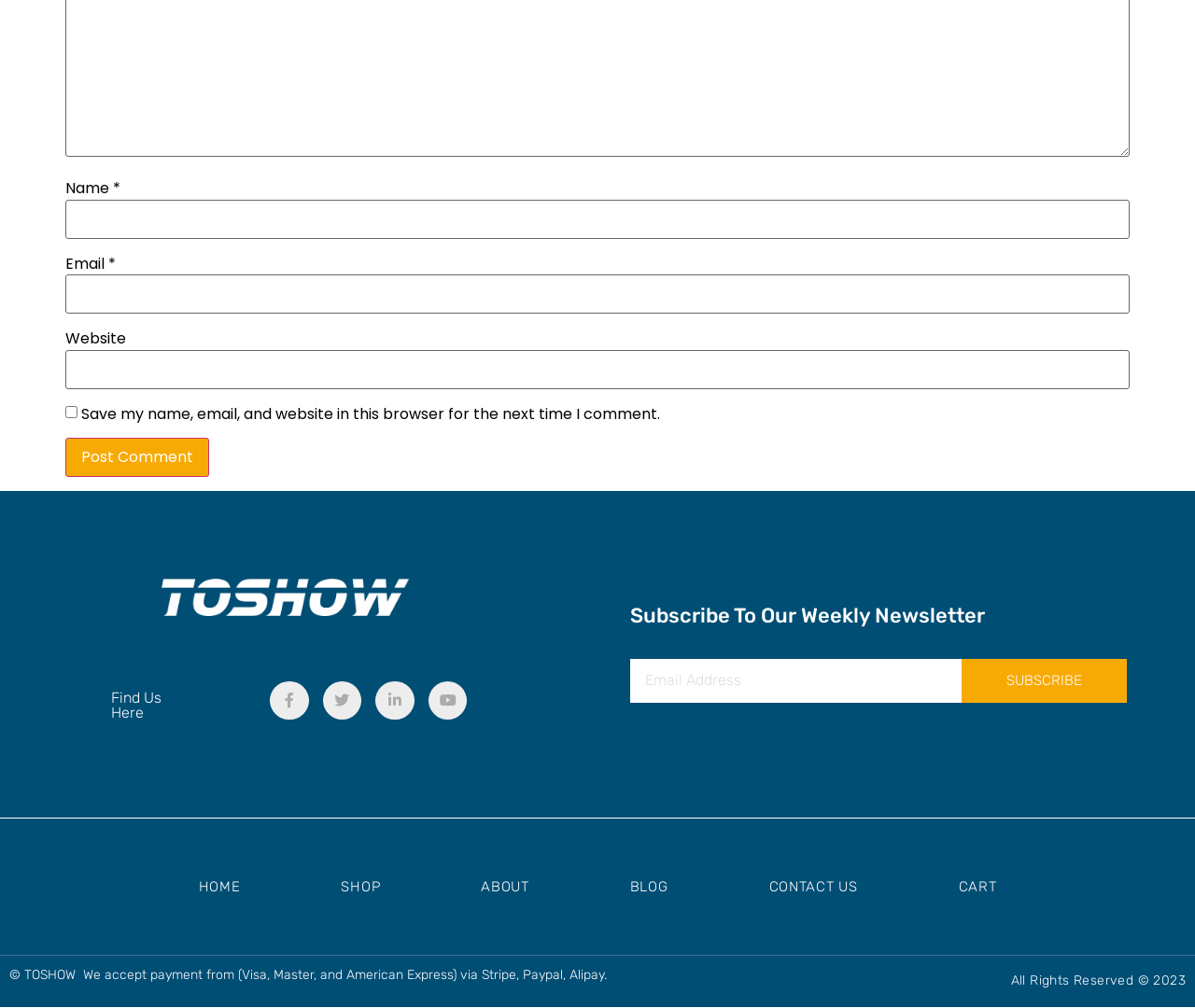Show the bounding box coordinates for the HTML element described as: "Contact us".

[0.64, 0.858, 0.721, 0.901]